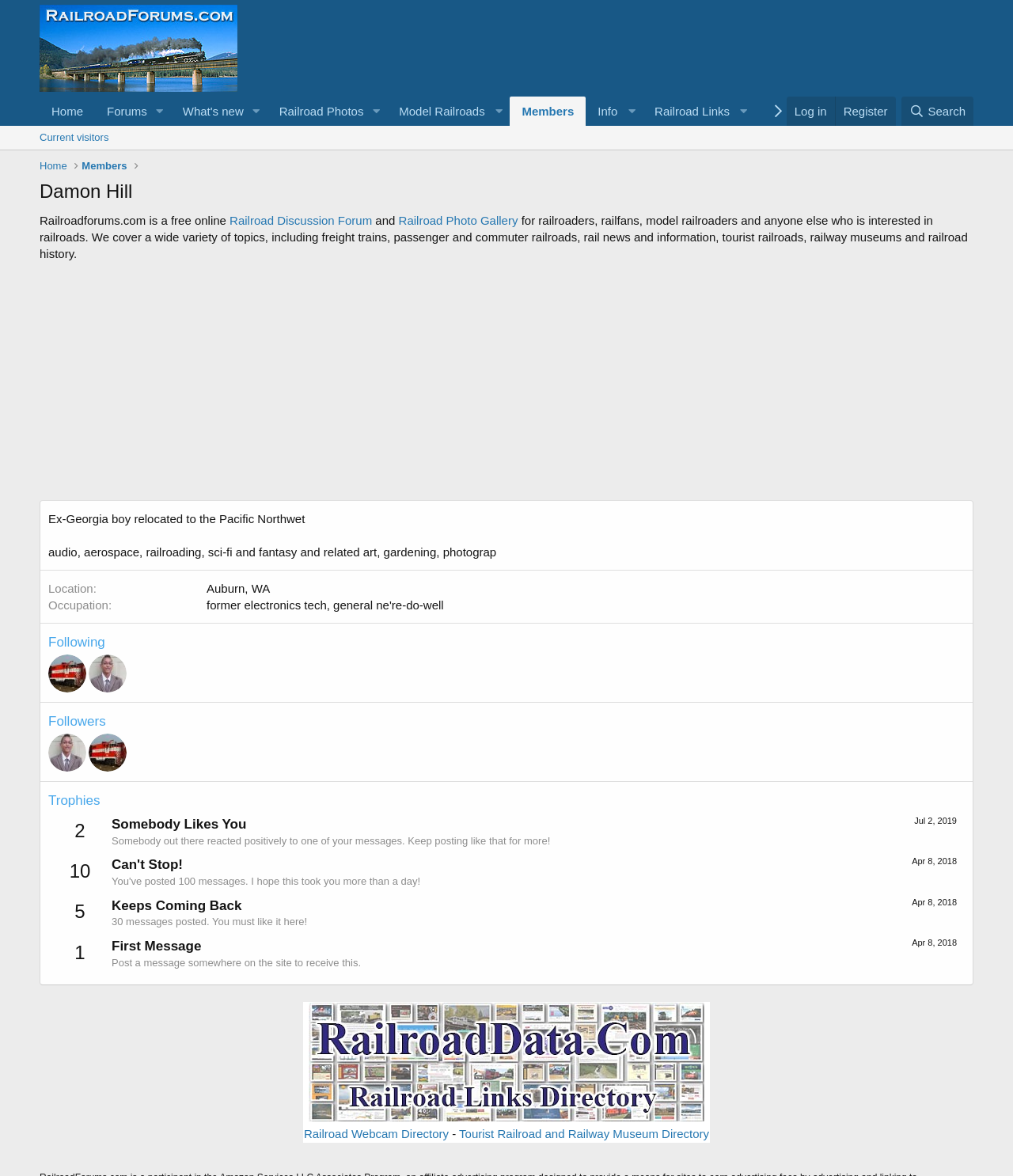Please locate the bounding box coordinates of the region I need to click to follow this instruction: "Find information about GoFarm Hawaiʻi AgBusiness Services".

None